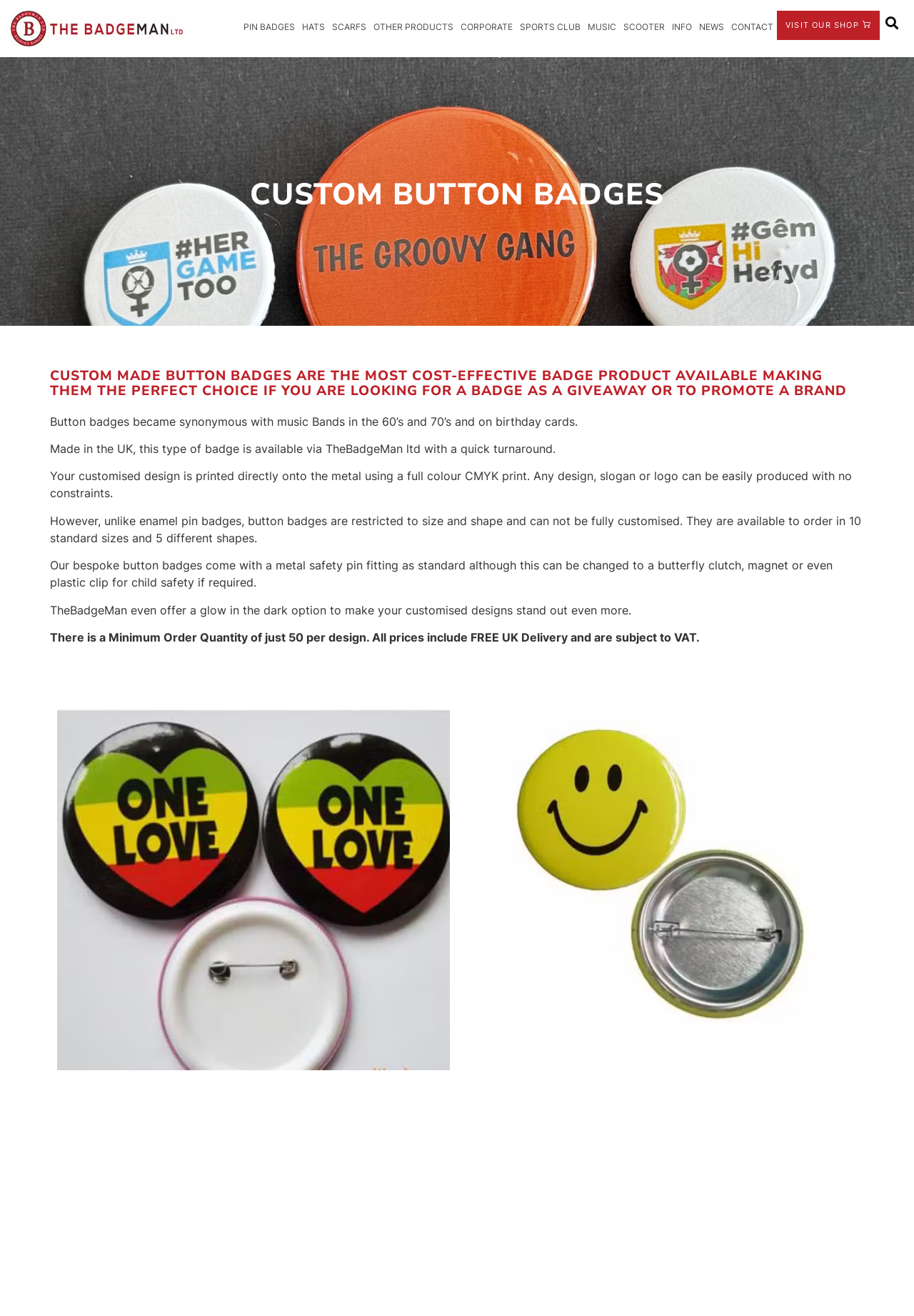Respond with a single word or phrase:
What is the default fitting for bespoke button badges?

Metal safety pin